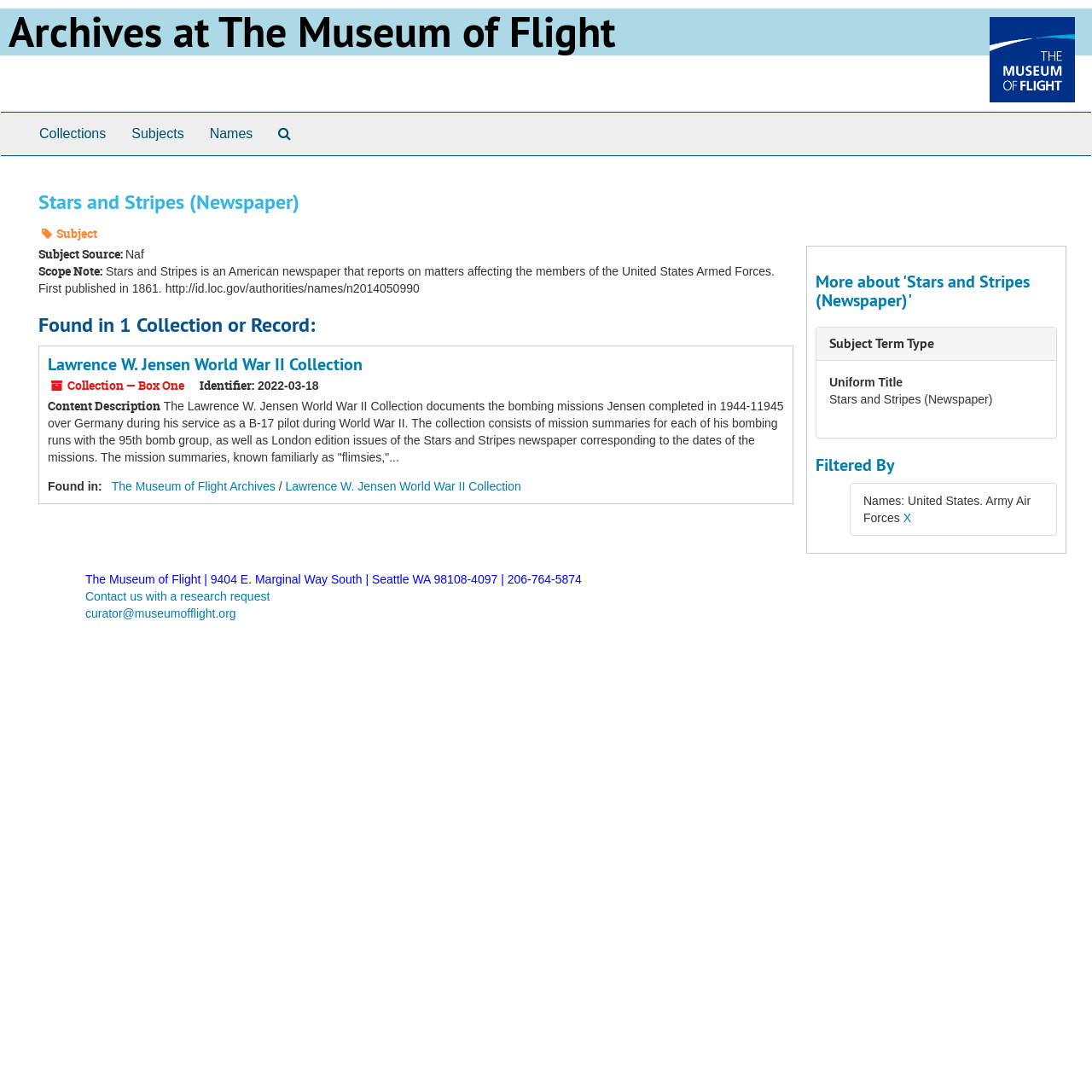What is the name of the newspaper?
Please provide a single word or phrase as your answer based on the screenshot.

Stars and Stripes